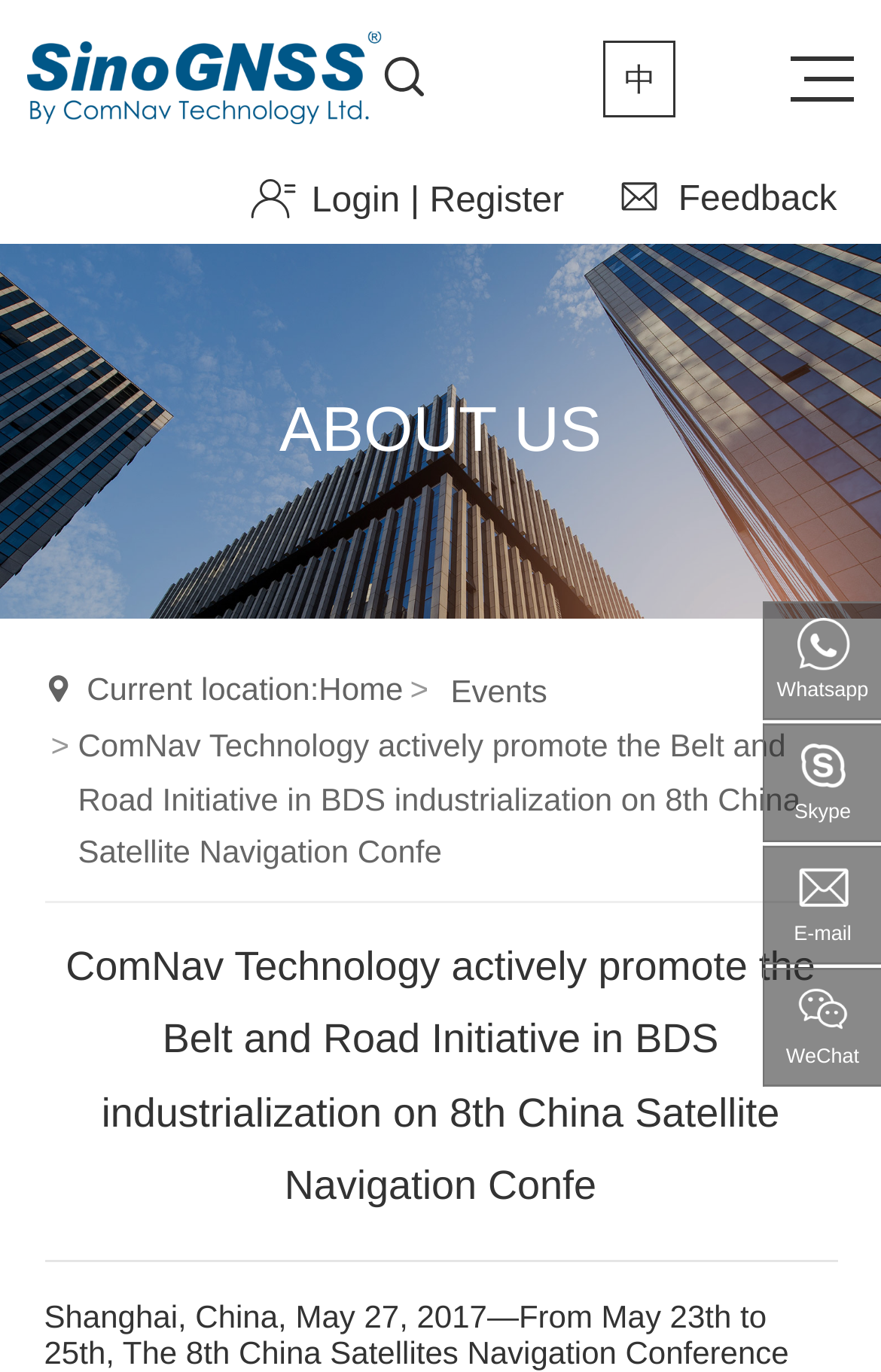Pinpoint the bounding box coordinates of the element you need to click to execute the following instruction: "View events". The bounding box should be represented by four float numbers between 0 and 1, in the format [left, top, right, bottom].

[0.511, 0.485, 0.621, 0.524]